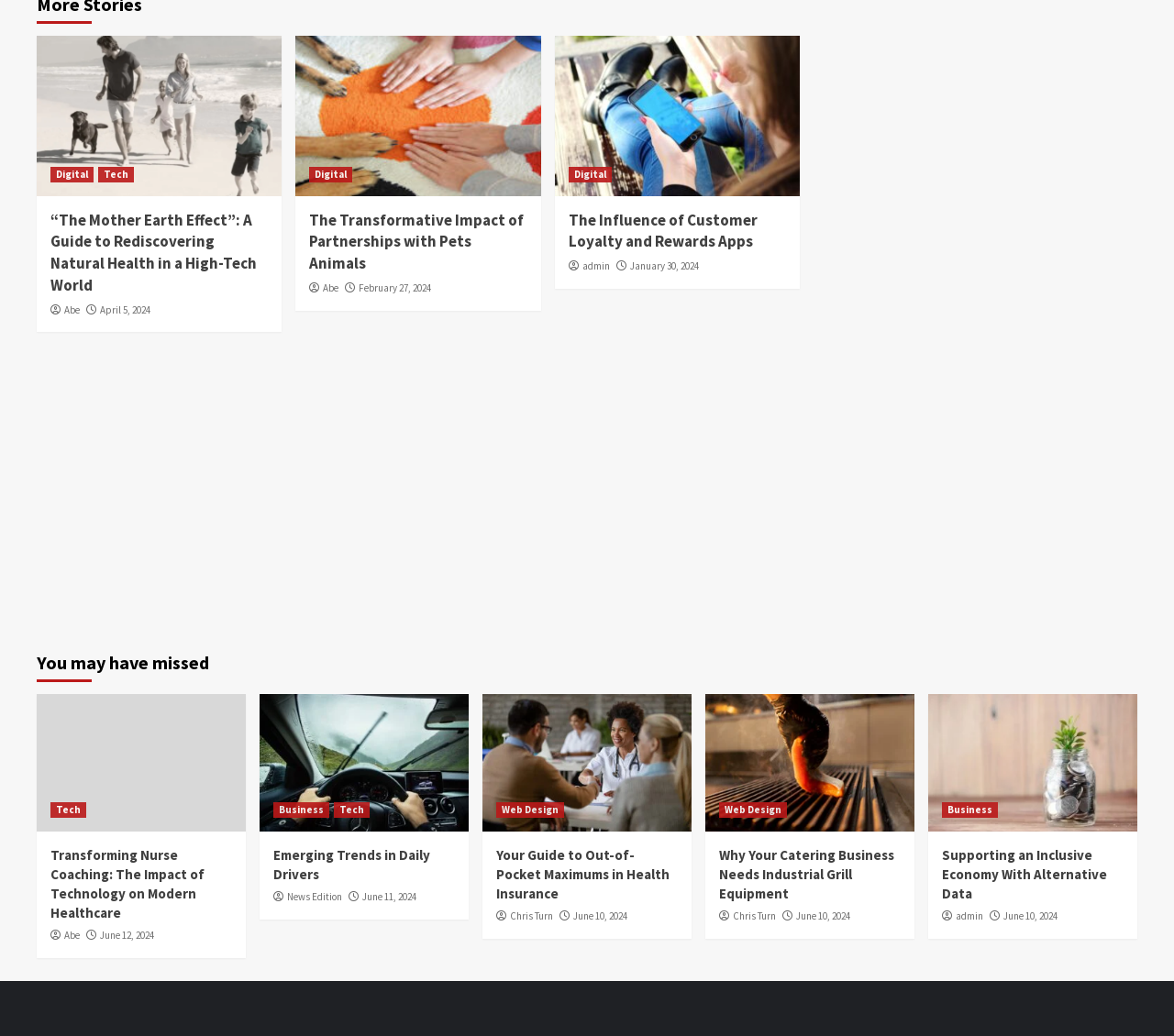What is the date of the third article?
Give a one-word or short-phrase answer derived from the screenshot.

January 30, 2024